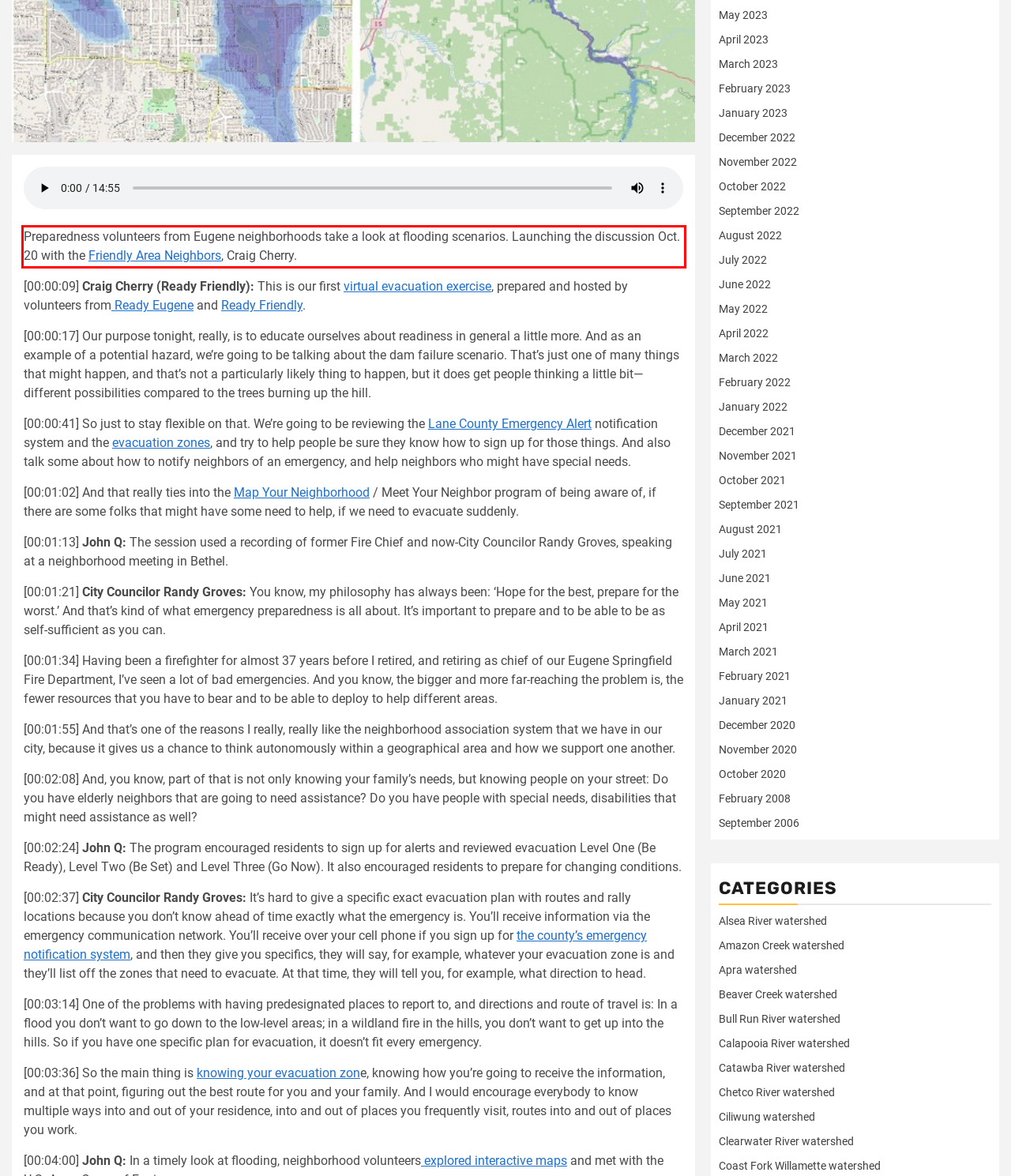Given a webpage screenshot, identify the text inside the red bounding box using OCR and extract it.

Preparedness volunteers from Eugene neighborhoods take a look at flooding scenarios. Launching the discussion Oct. 20 with the Friendly Area Neighbors, Craig Cherry.